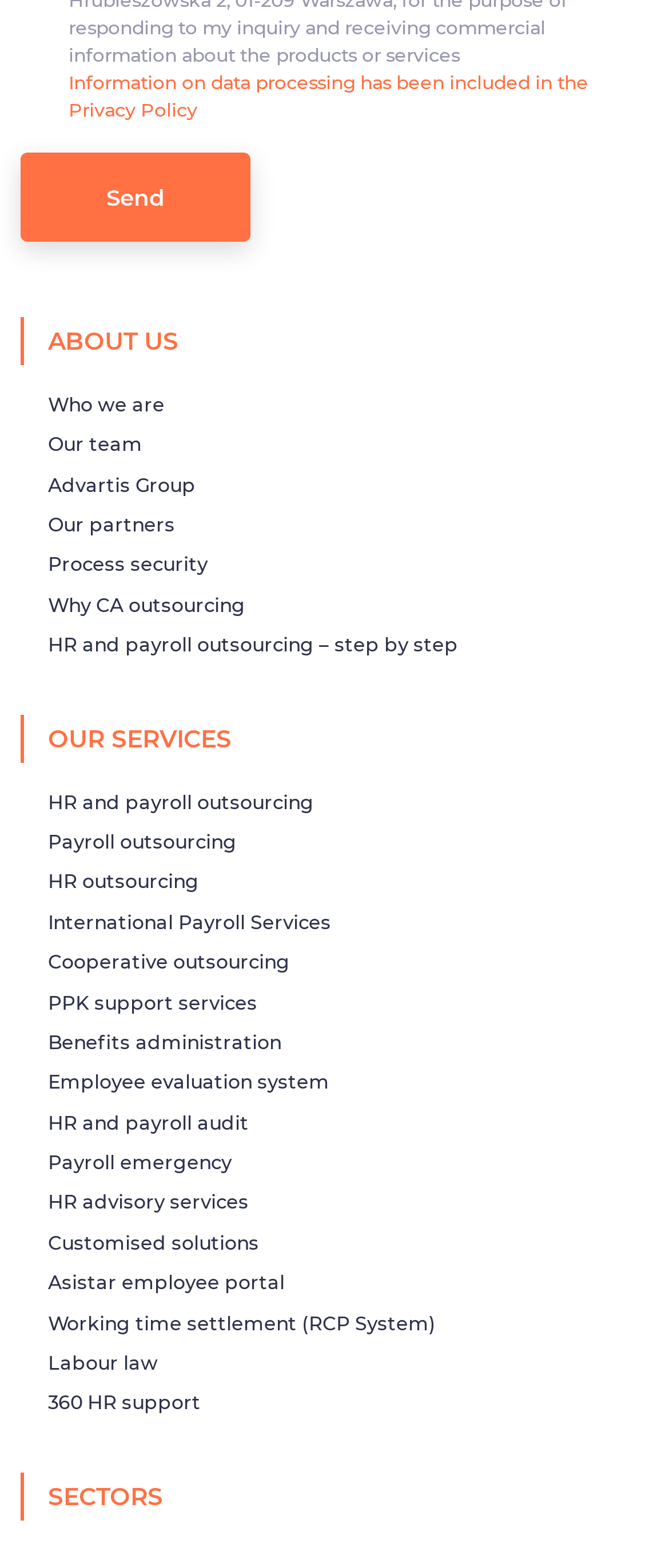Please locate the UI element described by "HR and payroll outsourcing" and provide its bounding box coordinates.

[0.072, 0.504, 0.887, 0.52]